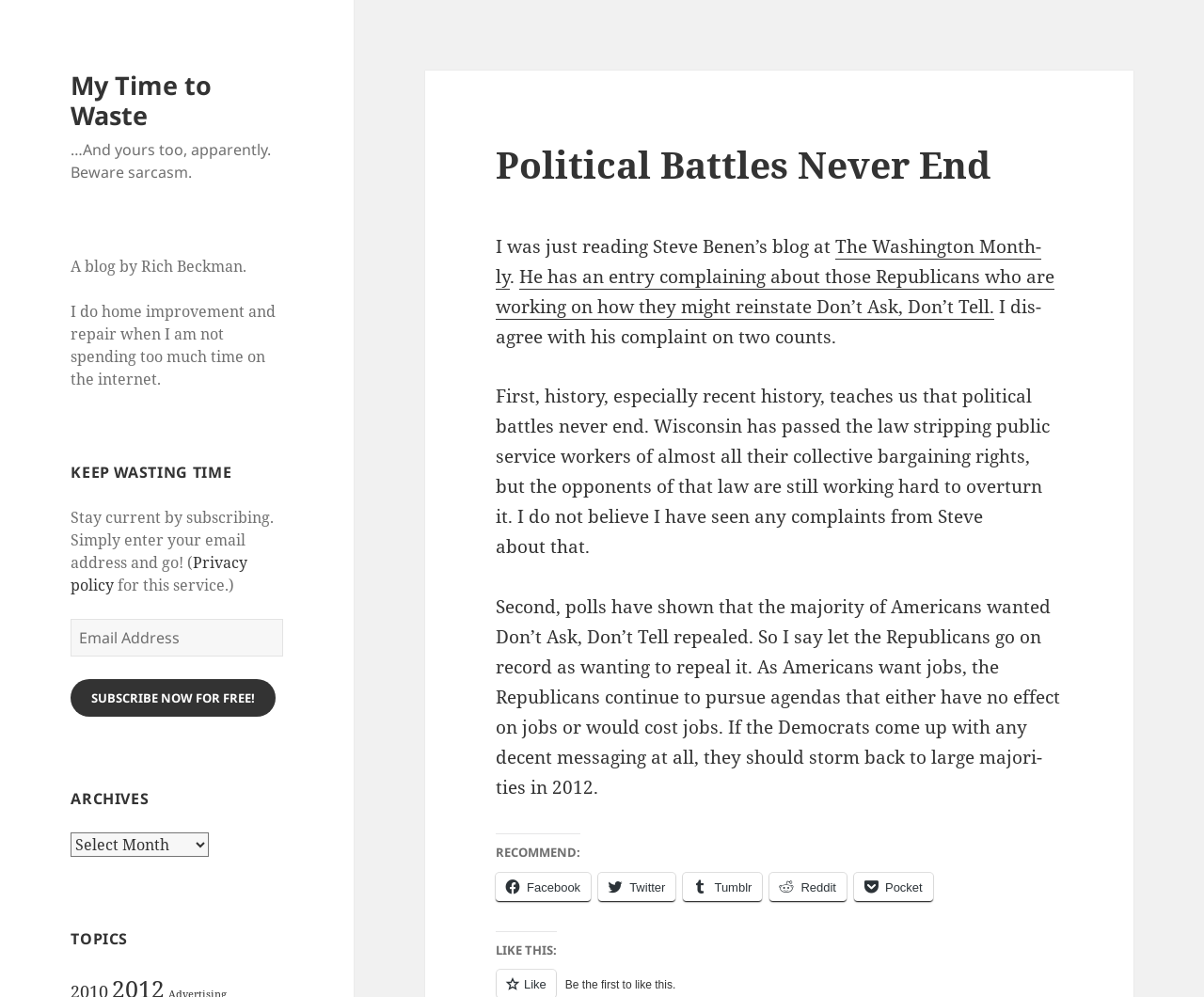Please identify the bounding box coordinates of where to click in order to follow the instruction: "Enter email address".

[0.059, 0.621, 0.235, 0.658]